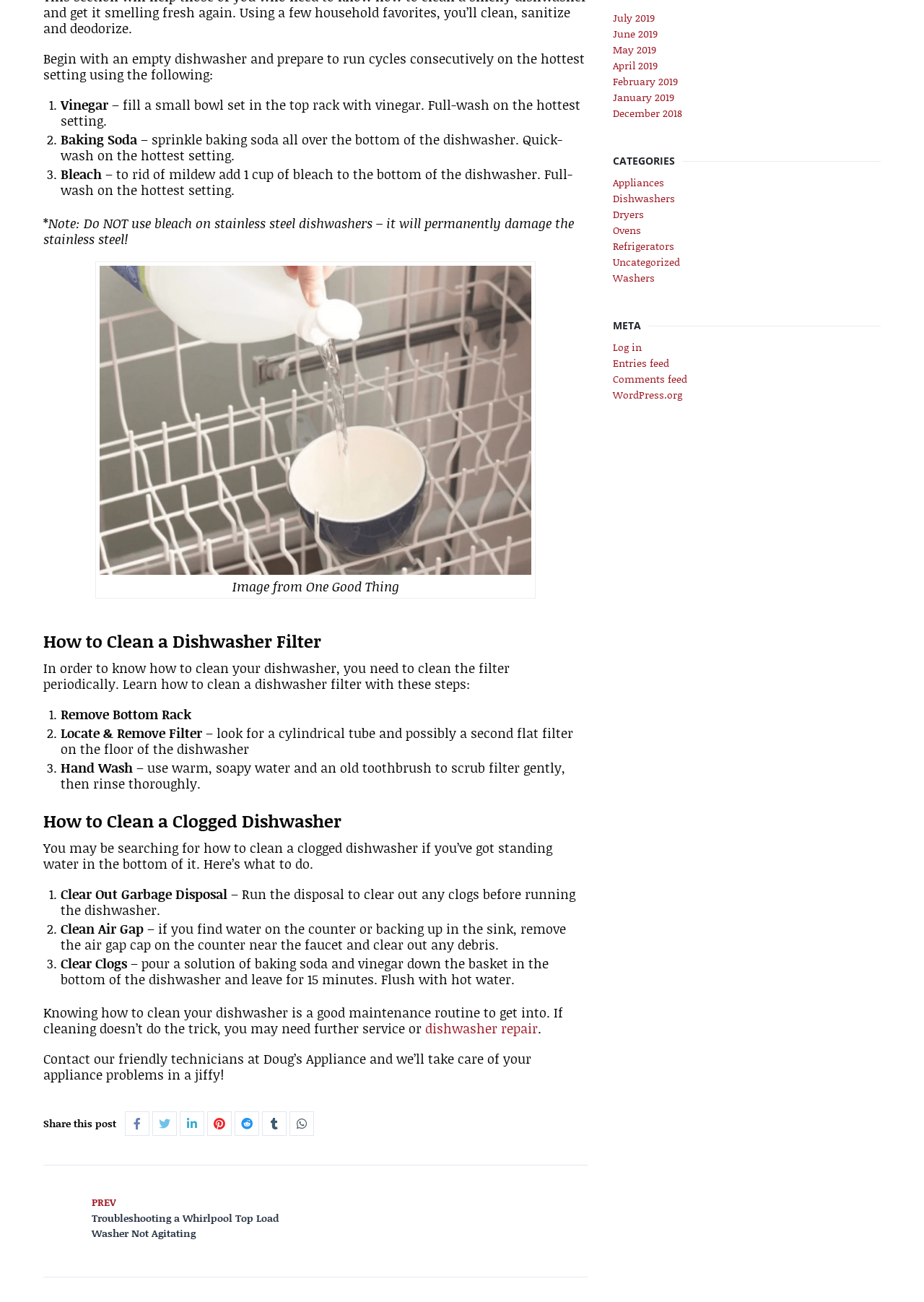Show the bounding box coordinates for the HTML element as described: "Log in".

[0.663, 0.261, 0.694, 0.272]